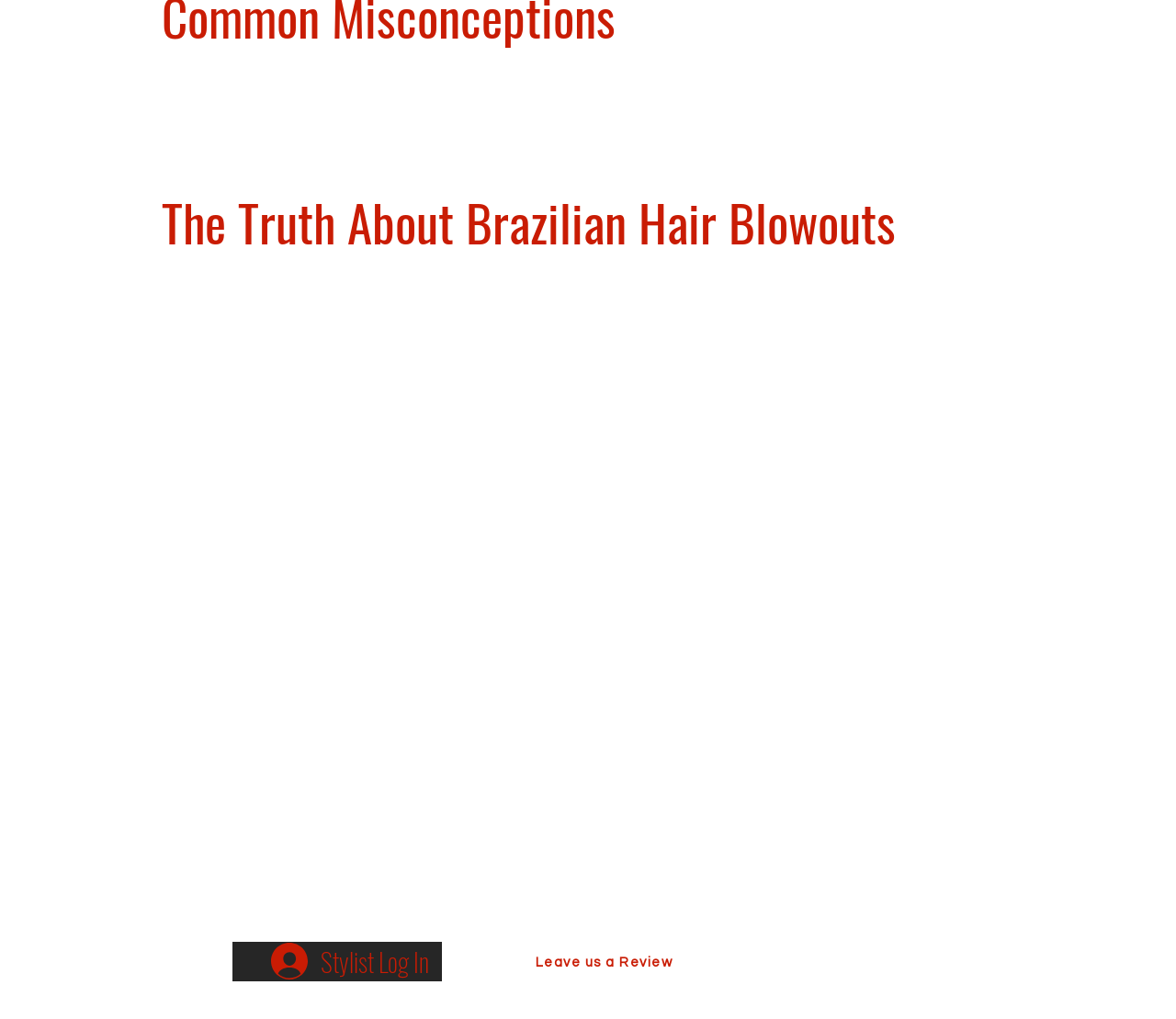Identify the bounding box coordinates for the UI element that matches this description: "Stylist Log In".

[0.22, 0.92, 0.376, 0.967]